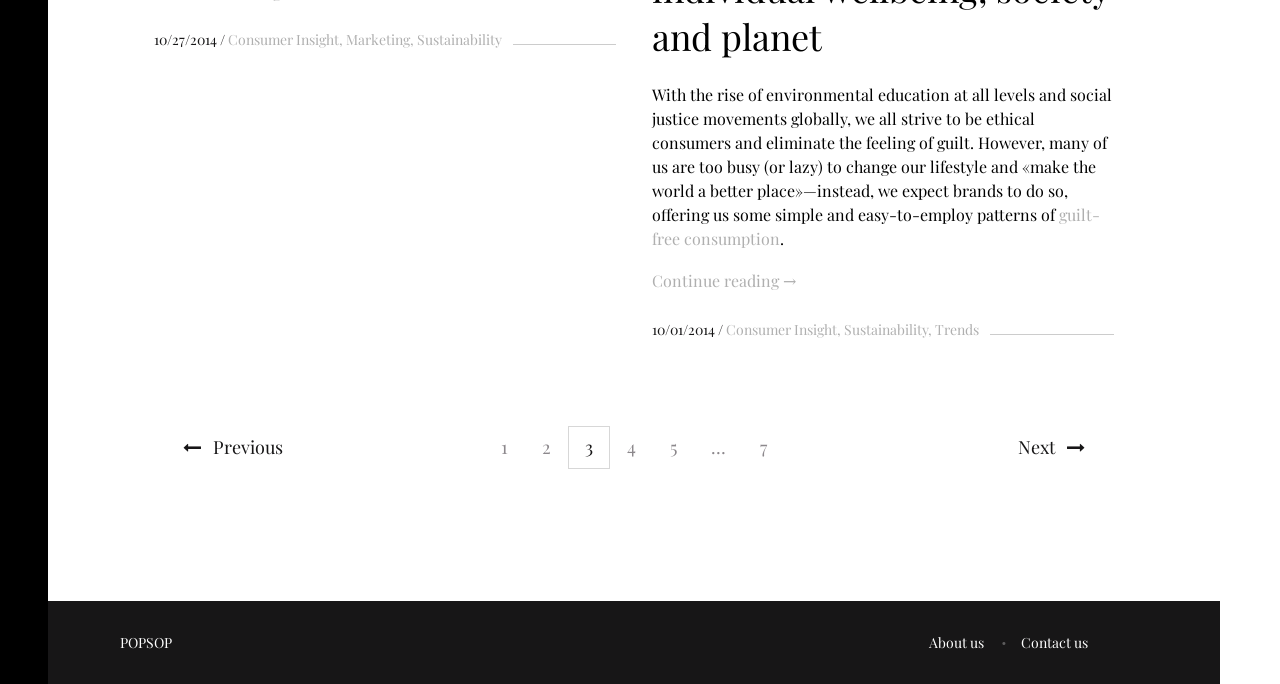Bounding box coordinates are specified in the format (top-left x, top-left y, bottom-right x, bottom-right y). All values are floating point numbers bounded between 0 and 1. Please provide the bounding box coordinate of the region this sentence describes: Consumer Insight

[0.567, 0.468, 0.654, 0.495]